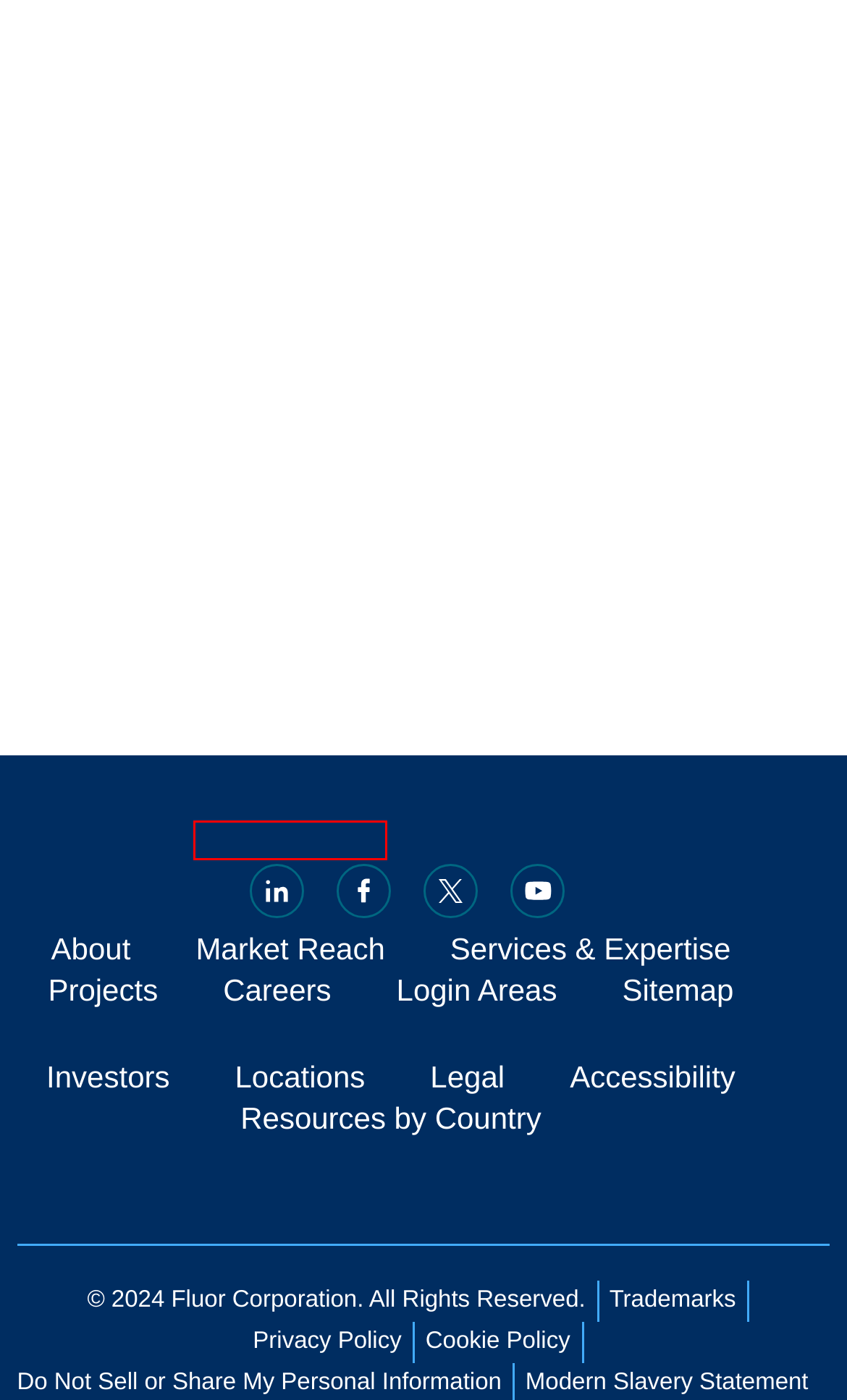You are presented with a screenshot of a webpage that includes a red bounding box around an element. Determine which webpage description best matches the page that results from clicking the element within the red bounding box. Here are the candidates:
A. Client Industries Served by Business Groups | Fluor Market Reach
B. Trademark & Service Mark Intellectual Property | Fluor
C. Web Privacy Policy – Fluor's Commitment to Confidentiality
D. Office Addresses, Directions, Phone Numbers | Fluor Locations
E. Services & Expertise – EPC, Fabrication, Maintenance | Fluor
F. Accessibility – WCAG Conformance Objectives | Fluor
G. About Fluor – Engineering, Procurement & Construction
H. Login for Clients, Suppliers, Contractors & Fluor Employees

A